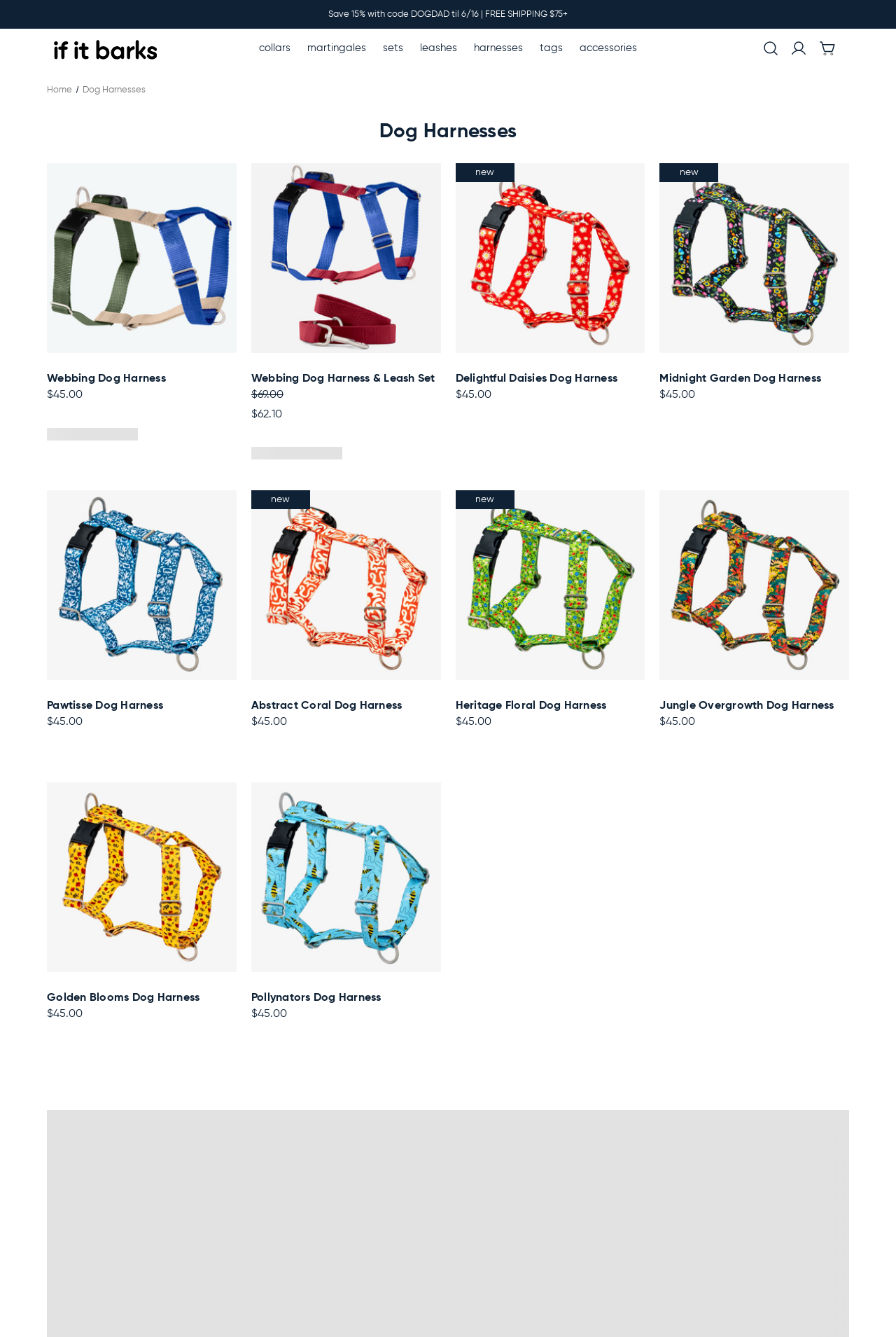Can you find the bounding box coordinates for the element that needs to be clicked to execute this instruction: "Go to the 'Leashes' page"? The coordinates should be given as four float numbers between 0 and 1, i.e., [left, top, right, bottom].

[0.459, 0.025, 0.52, 0.047]